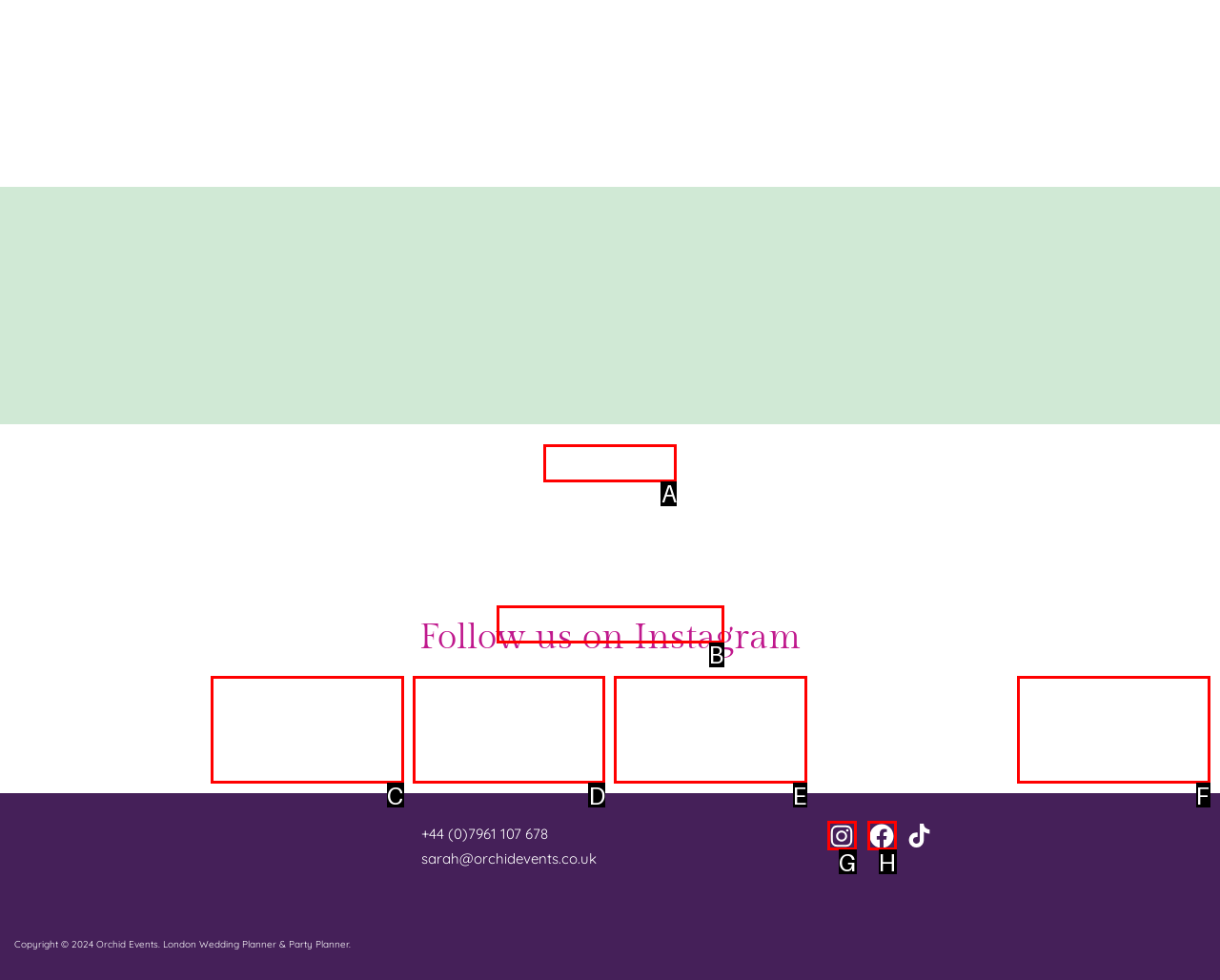Select the correct option based on the description: CONTACT US
Answer directly with the option’s letter.

A